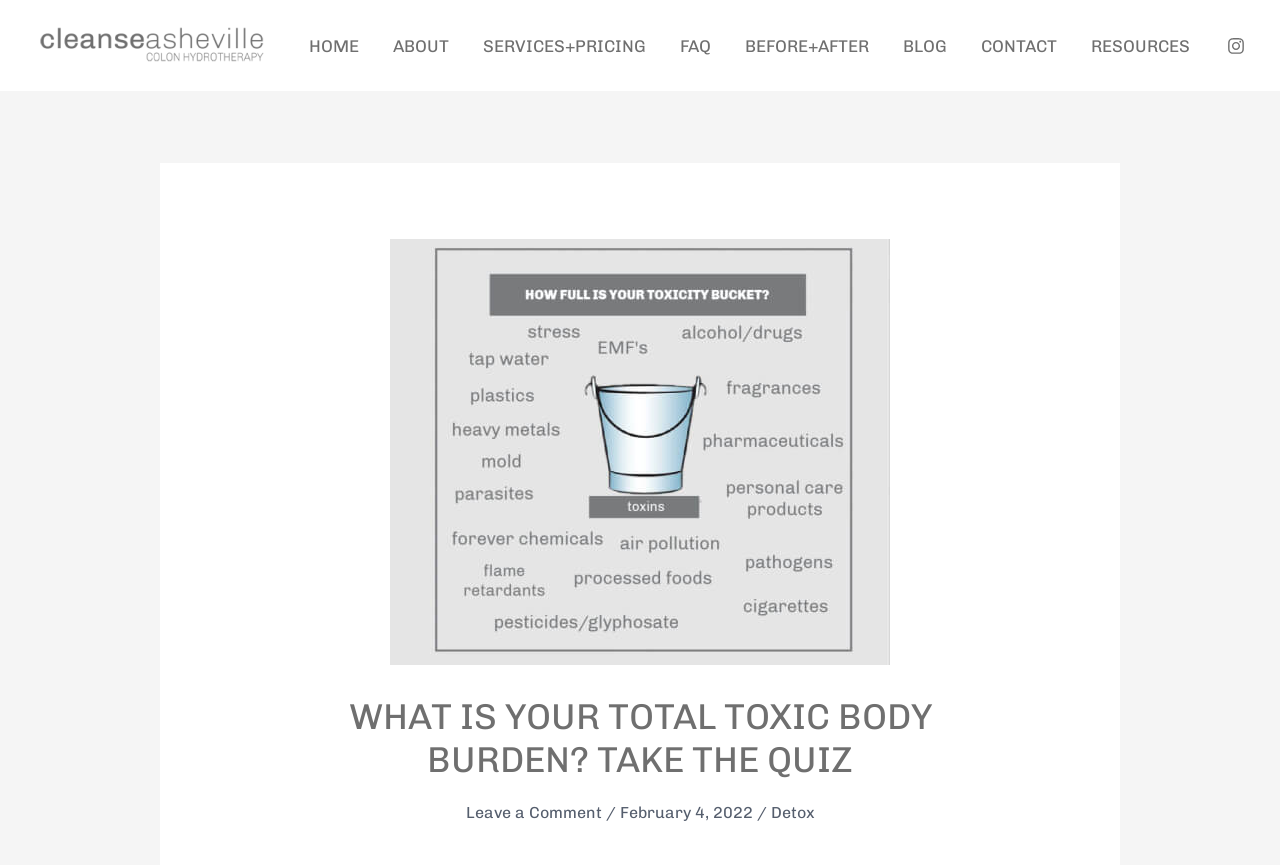How many navigation links are there?
Could you answer the question in a detailed manner, providing as much information as possible?

The navigation links are located at the top of the webpage, and they are 'HOME', 'ABOUT', 'SERVICES+PRICING', 'FAQ', 'BEFORE+AFTER', 'BLOG', 'CONTACT', 'RESOURCES', and 'Instagram'.